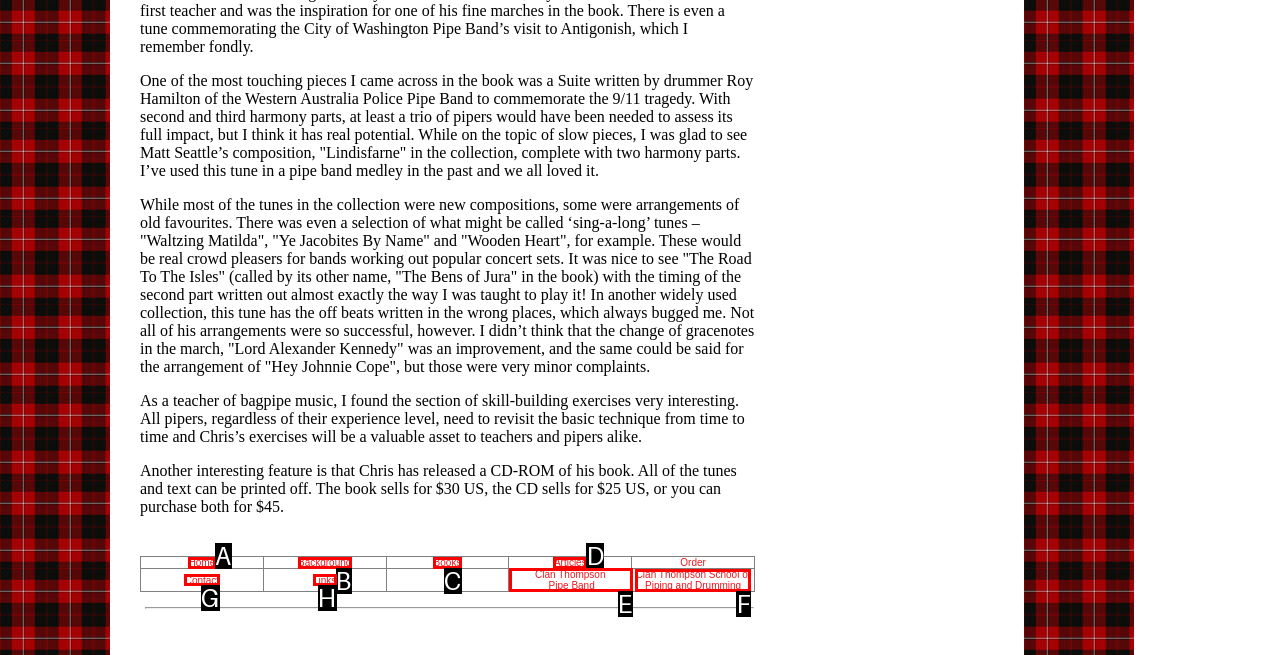Identify the appropriate lettered option to execute the following task: Learn about Clan Thompson Pipe Band
Respond with the letter of the selected choice.

E